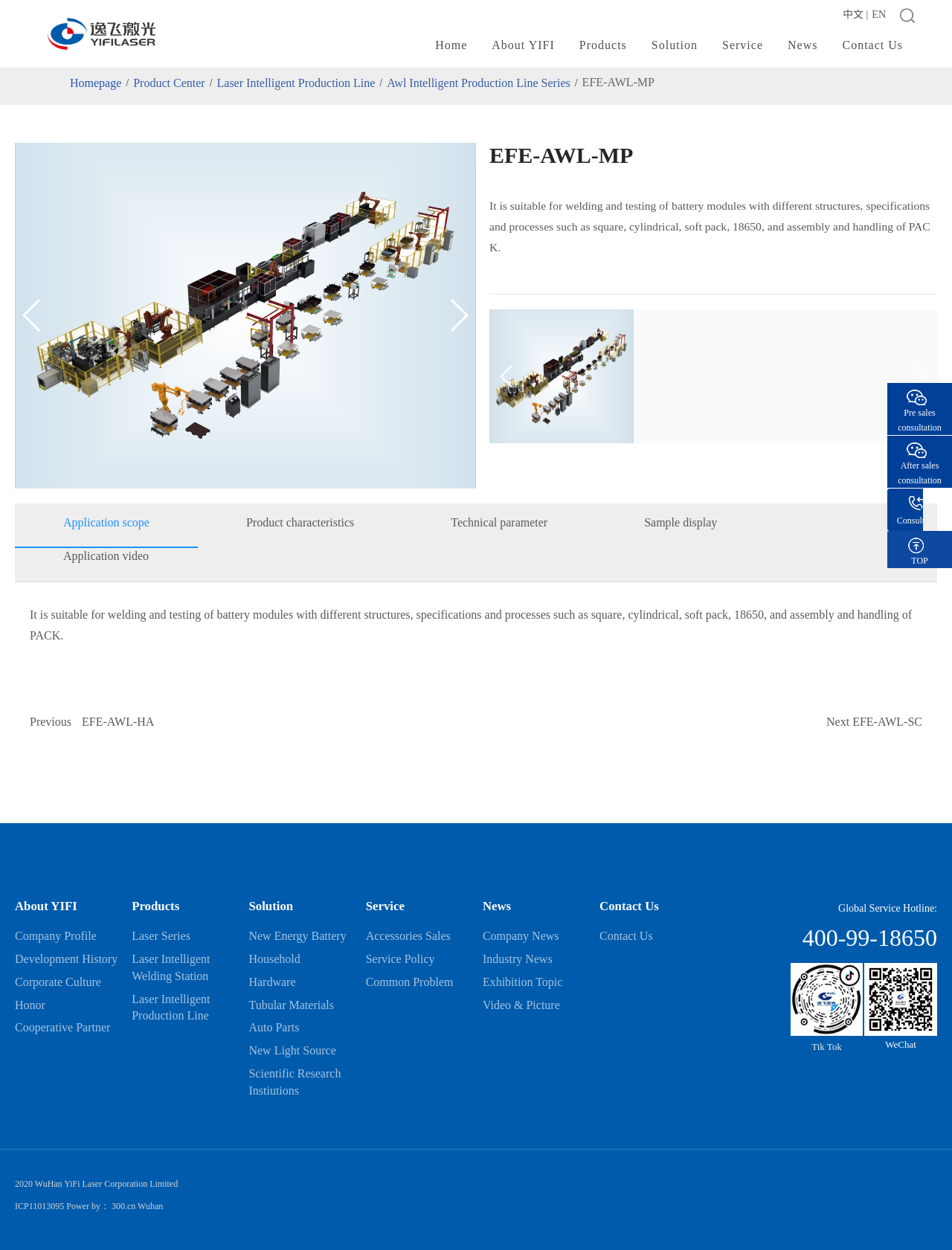Write an elaborate caption that captures the essence of the webpage.

The webpage is about EFE-AWL-MP Wuhan YIFI Laser Equipment Co., Ltd., a company that specializes in laser equipment for welding and testing battery modules. 

At the top left corner, there is a logo with the text "逸飞激光" (YIFI Laser) and an image of the same logo. To the right of the logo, there are three links: "中文" (Chinese), "EN" (English), and "搜索" (Search) with a magnifying glass icon.

Below the logo, there is a navigation menu with links to "Home", "About YIFI", "Products", "Solution", "Service", "News", and "Contact Us". Each of these links has a corresponding image below it.

The "About YIFI" section has a dropdown menu with links to "Company Profile", "Development History", "Corporate Culture", "Honor", and "Cooperative Partner". 

The "Products" section has a dropdown menu with links to "Laser Series", "Laser Intelligent Welding Station", and "Laser Intelligent Production Line". 

The "Solution" section has a dropdown menu with links to "New Energy Battery", "Household", "Hardware", "Tubular Materials", "Auto Parts", "New Light Source", and "Scientific Research Institutions".

The "Service" section has a dropdown menu with links to "Accessories Sales", "Service Policy", and "Common Problem".

The "News" section has a dropdown menu with links to "Company News", "Industry News", "Exhibition Topic", and "Video & Picture".

The "Contact Us" section has a dropdown menu with a single link to "Contact Us".

At the bottom of the page, there is a breadcrumb navigation menu with links to "Homepage", "Product Center", "Laser Intelligent Production Line", and "Awl Intelligent Production Line Series".